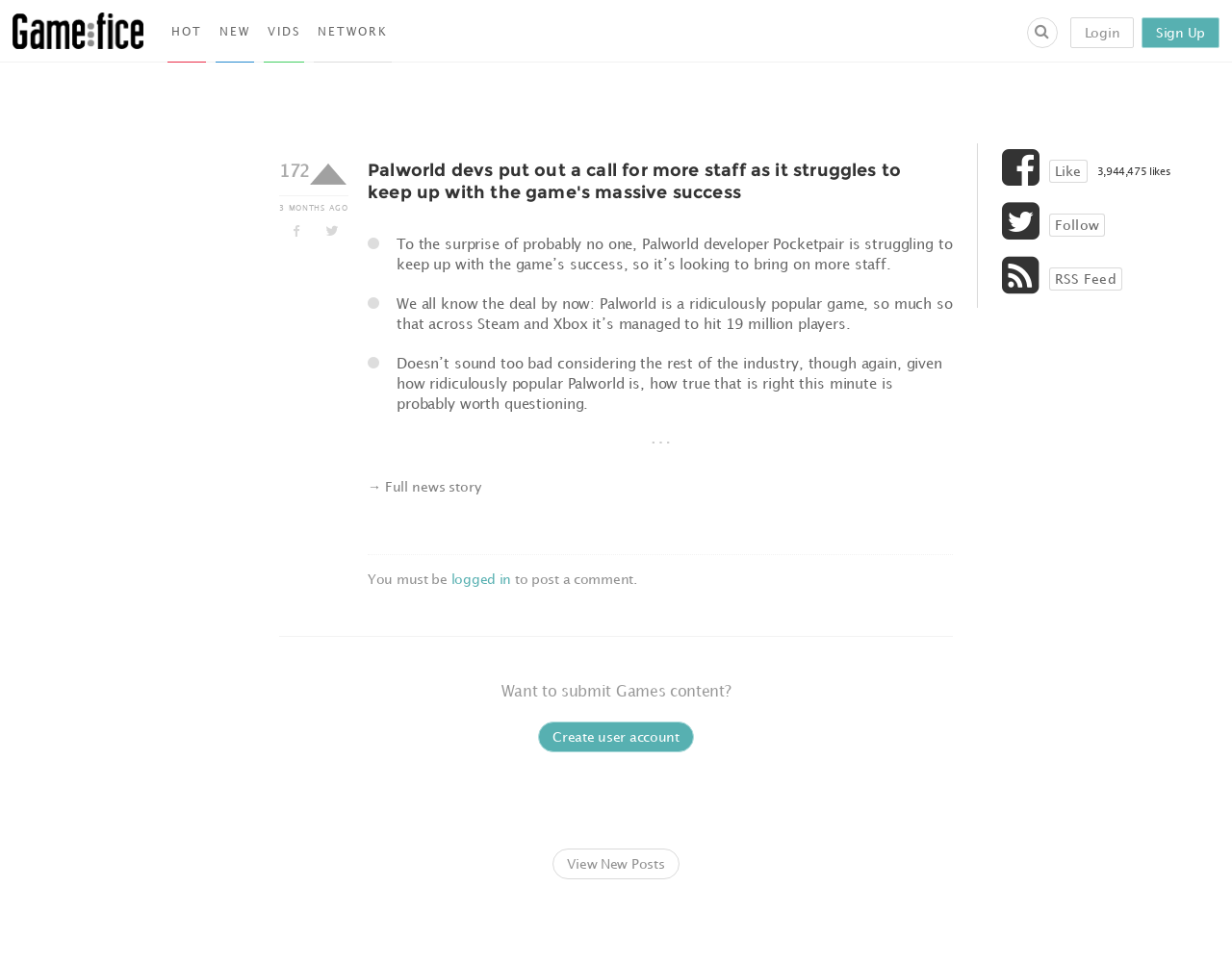How many likes does the article have?
Using the image, give a concise answer in the form of a single word or short phrase.

3,944,475